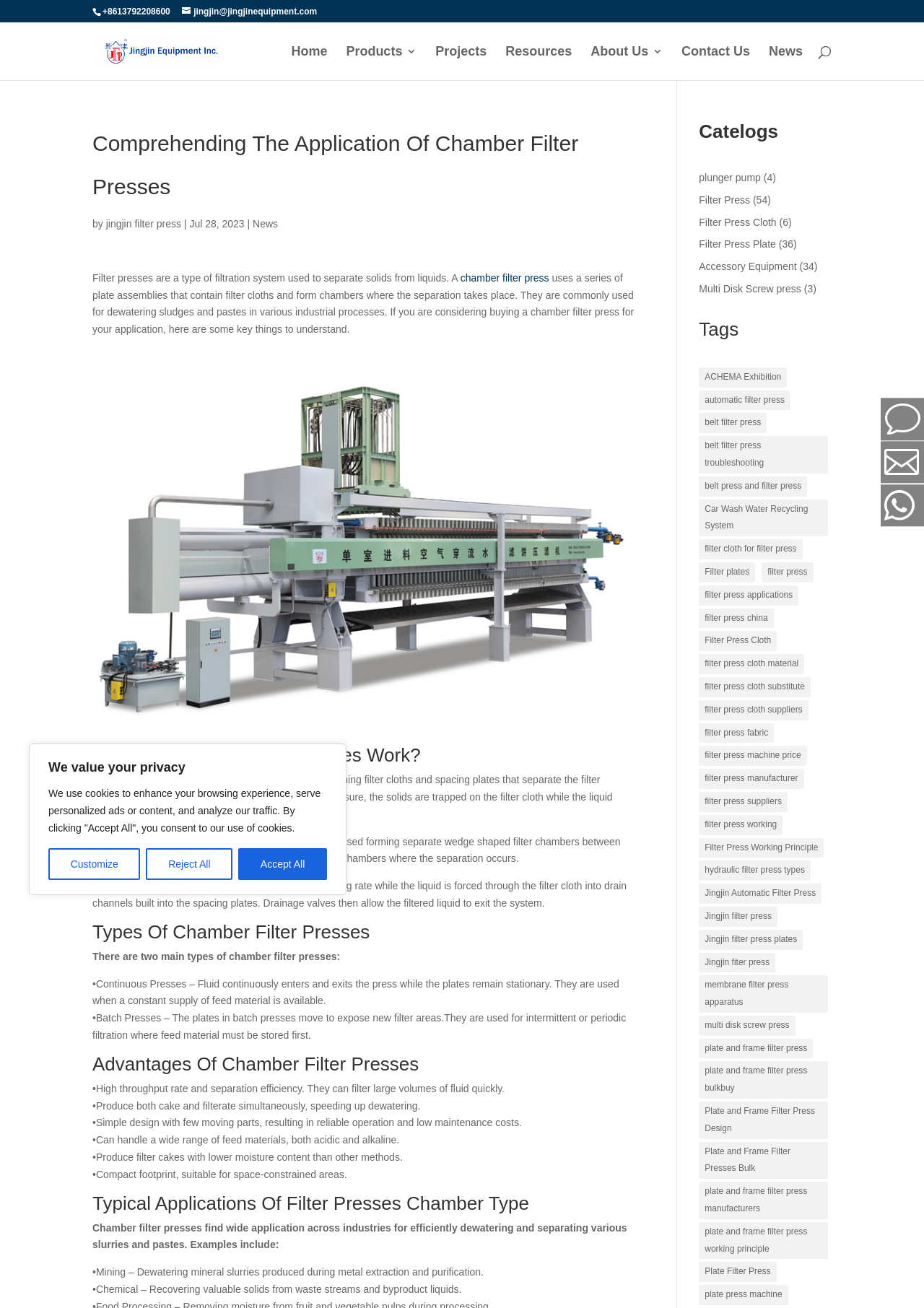Please identify the webpage's heading and generate its text content.

Comprehending The Application Of Chamber Filter Presses